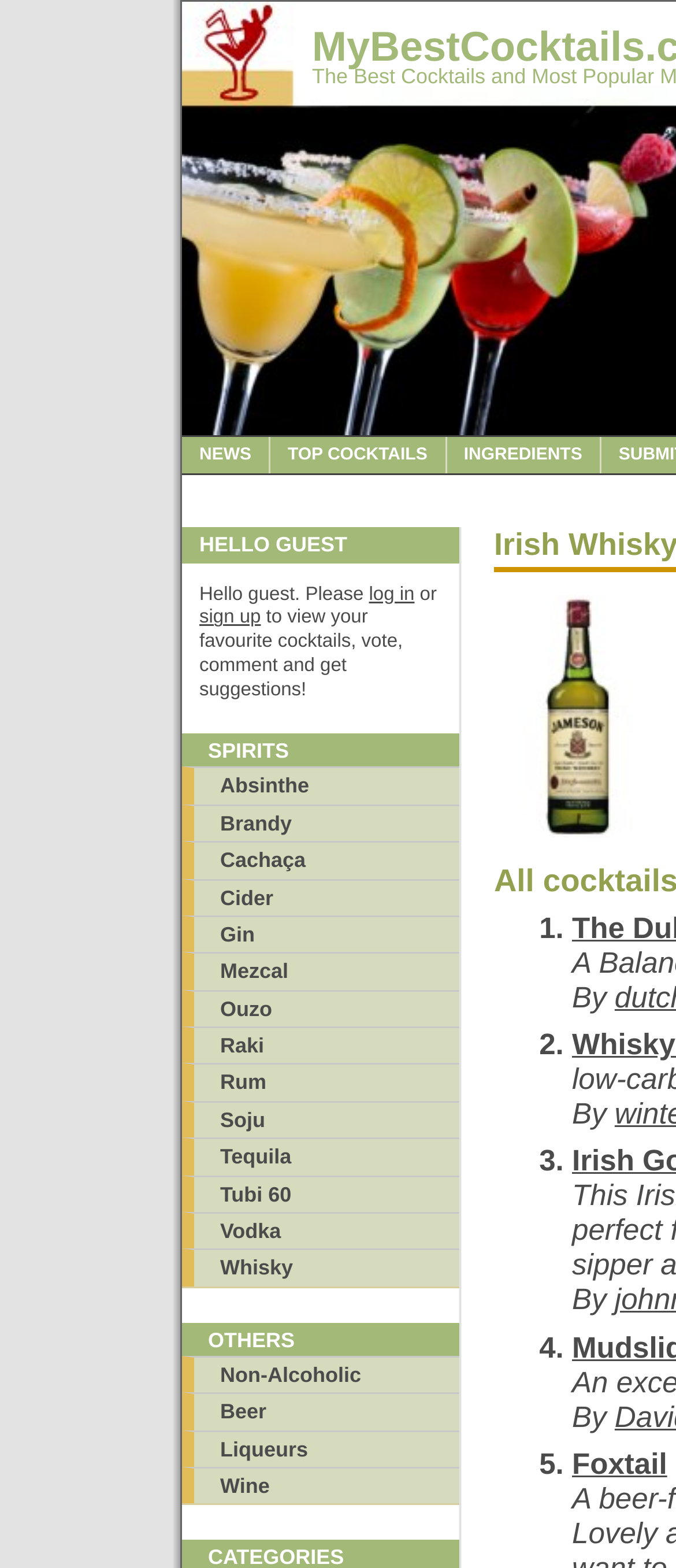Given the following UI element description: "Top Cocktails", find the bounding box coordinates in the webpage screenshot.

[0.4, 0.279, 0.66, 0.302]